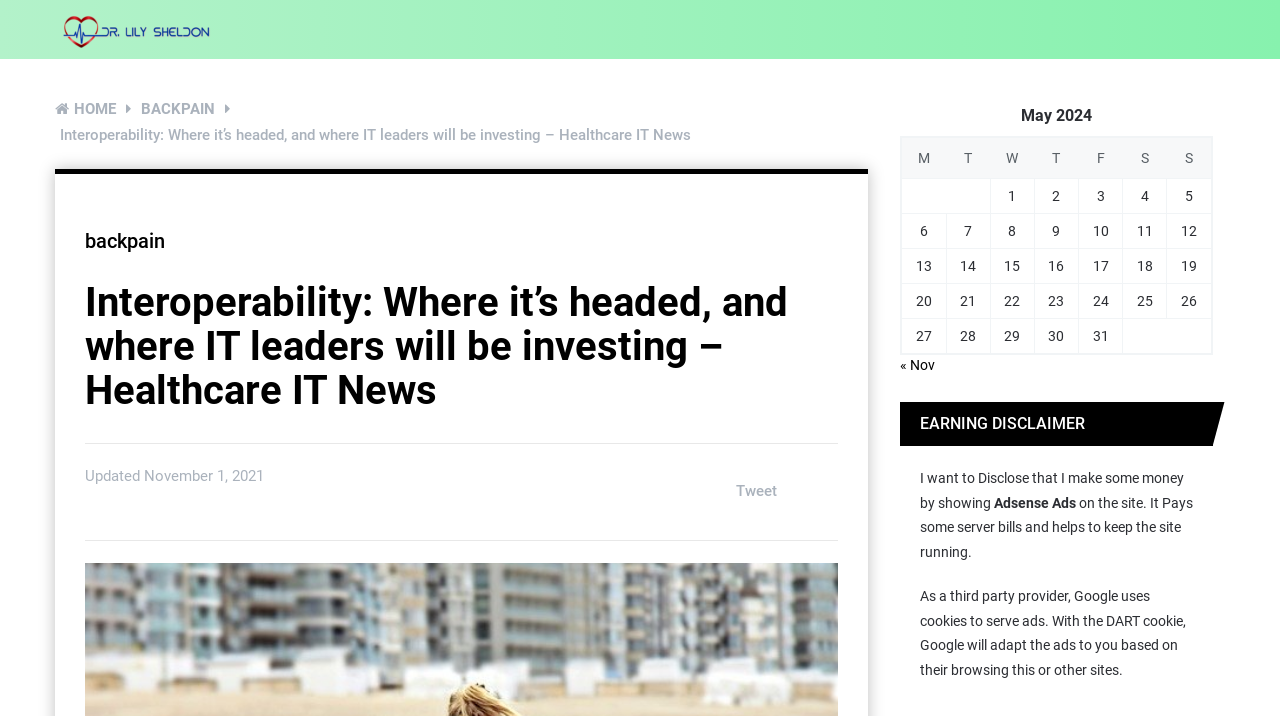What is the date of the article?
Using the image, provide a concise answer in one word or a short phrase.

November 1, 2021